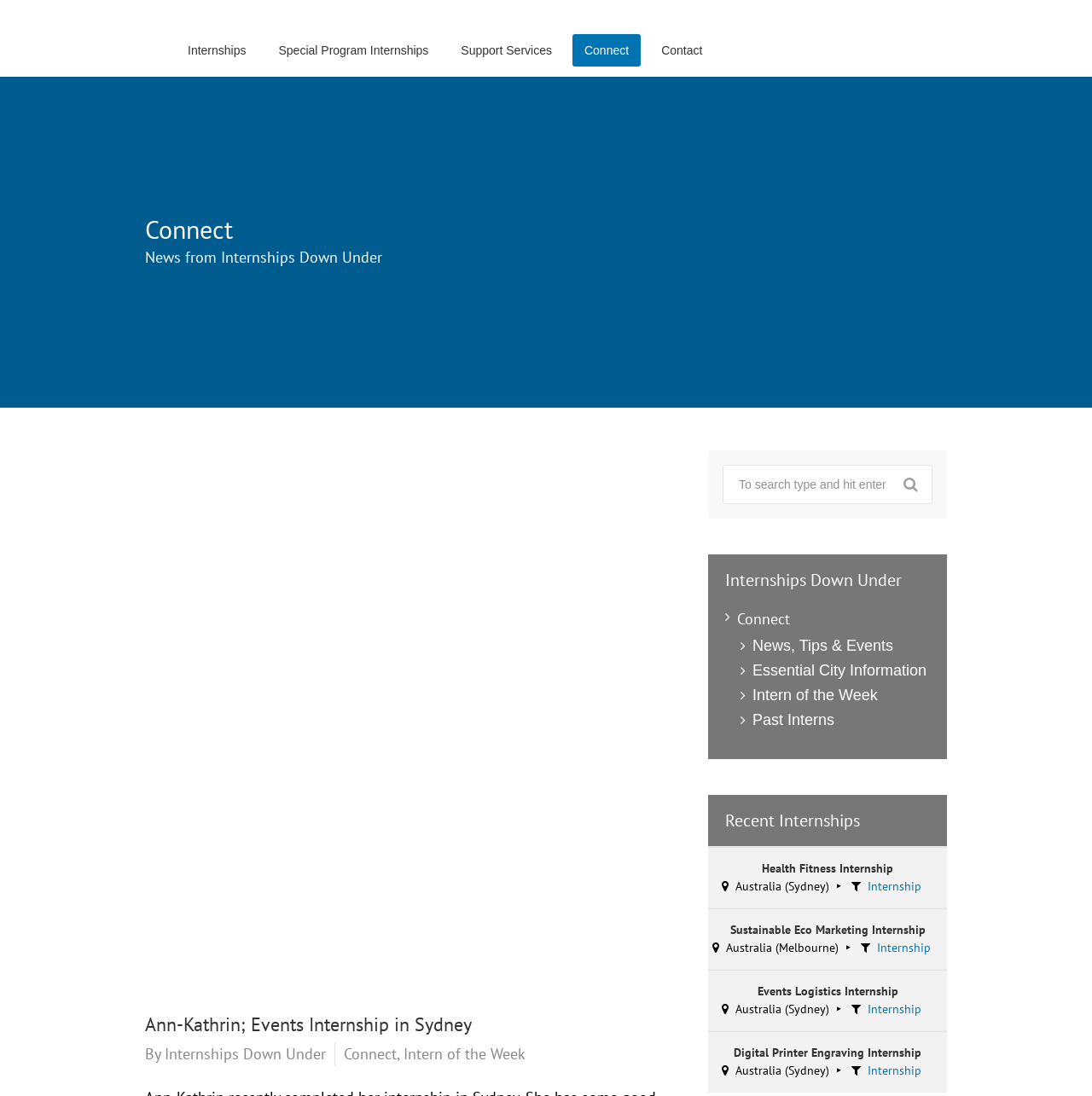What is the name of the internship program?
Provide a detailed answer to the question using information from the image.

I found the answer by looking at the top-left corner of the webpage, where it says 'Ann-Kathrin; Events Internship in Sydney - Internships Down Under'. This suggests that 'Internships Down Under' is the name of the internship program.